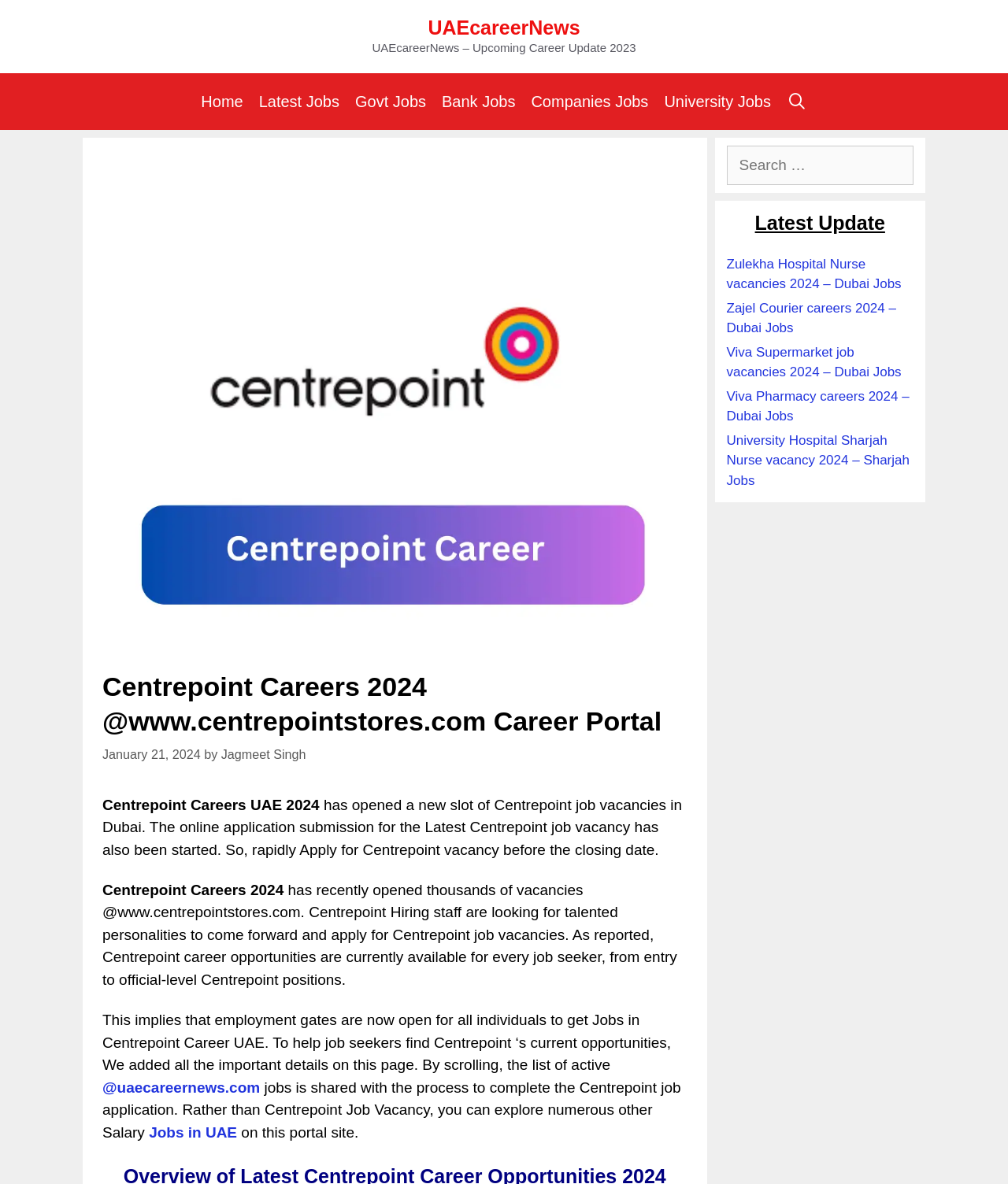What type of jobs are listed under 'Latest Update'?
Please utilize the information in the image to give a detailed response to the question.

The 'Latest Update' section lists several job links, such as 'Zulekha Hospital Nurse vacancies 2024 – Dubai Jobs', 'Zajel Courier careers 2024 – Dubai Jobs', and others. This suggests that the jobs listed under 'Latest Update' are all related to Dubai Jobs.